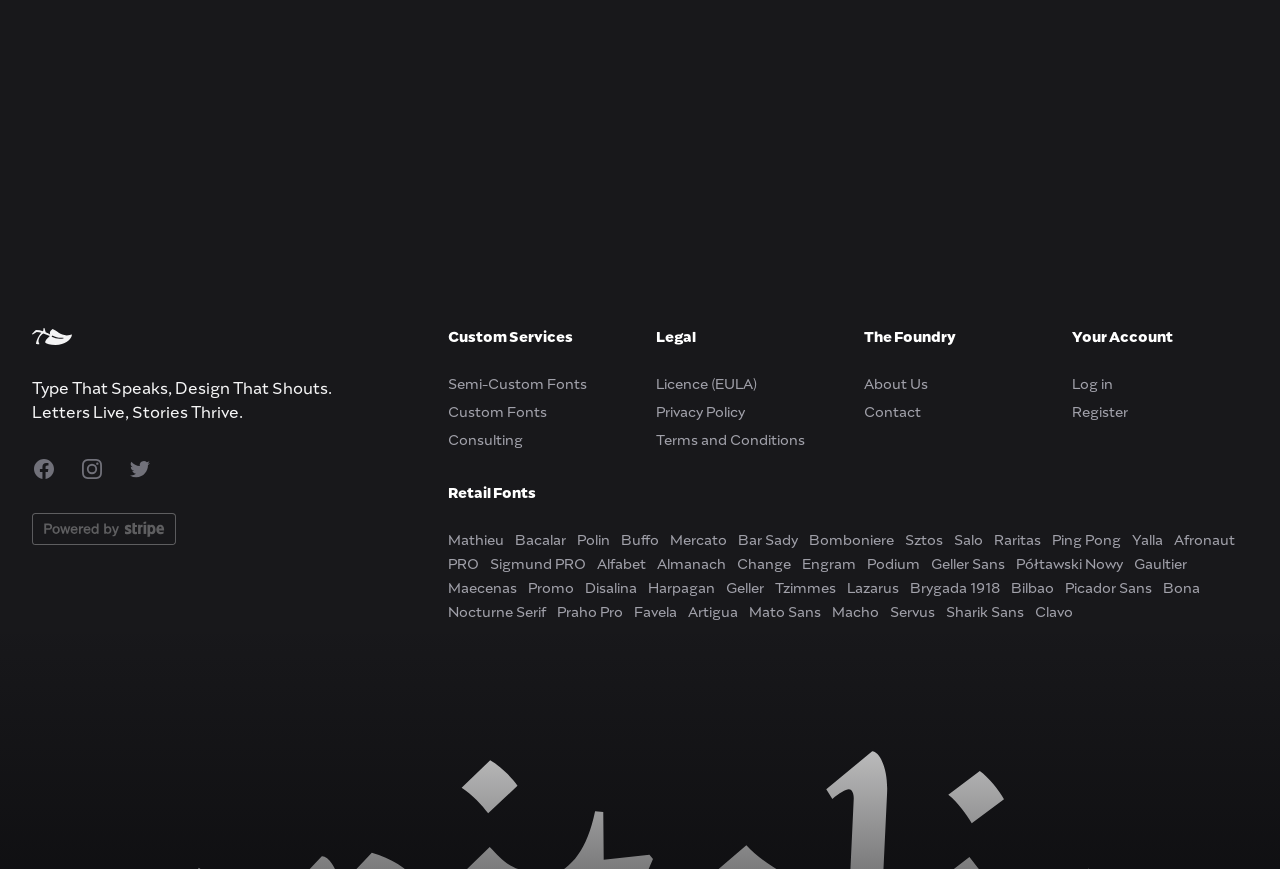Respond to the question below with a single word or phrase: How many sections are there in the webpage?

5